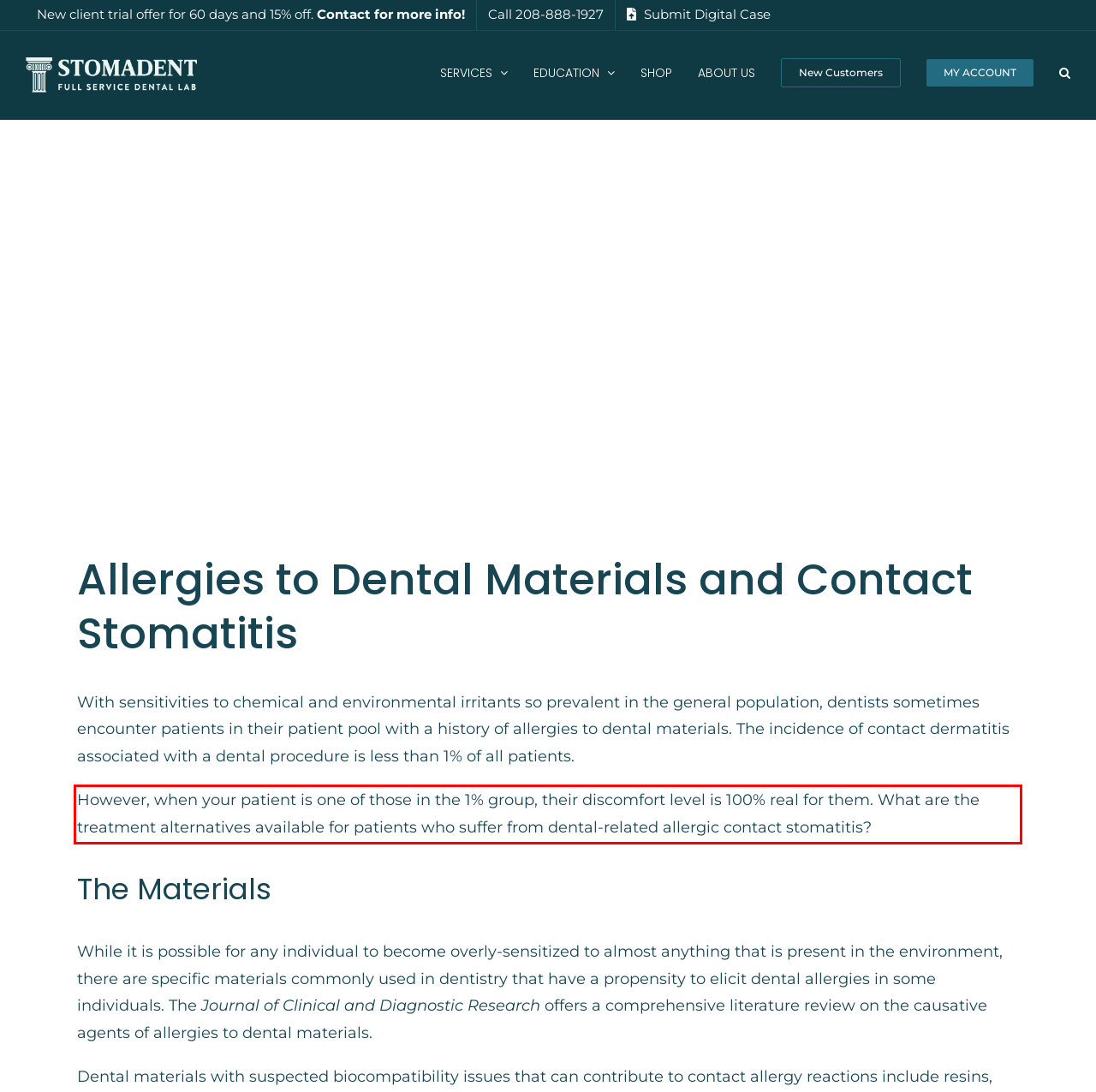Identify the text inside the red bounding box on the provided webpage screenshot by performing OCR.

However, when your patient is one of those in the 1% group, their discomfort level is 100% real for them. What are the treatment alternatives available for patients who suffer from dental-related allergic contact stomatitis?